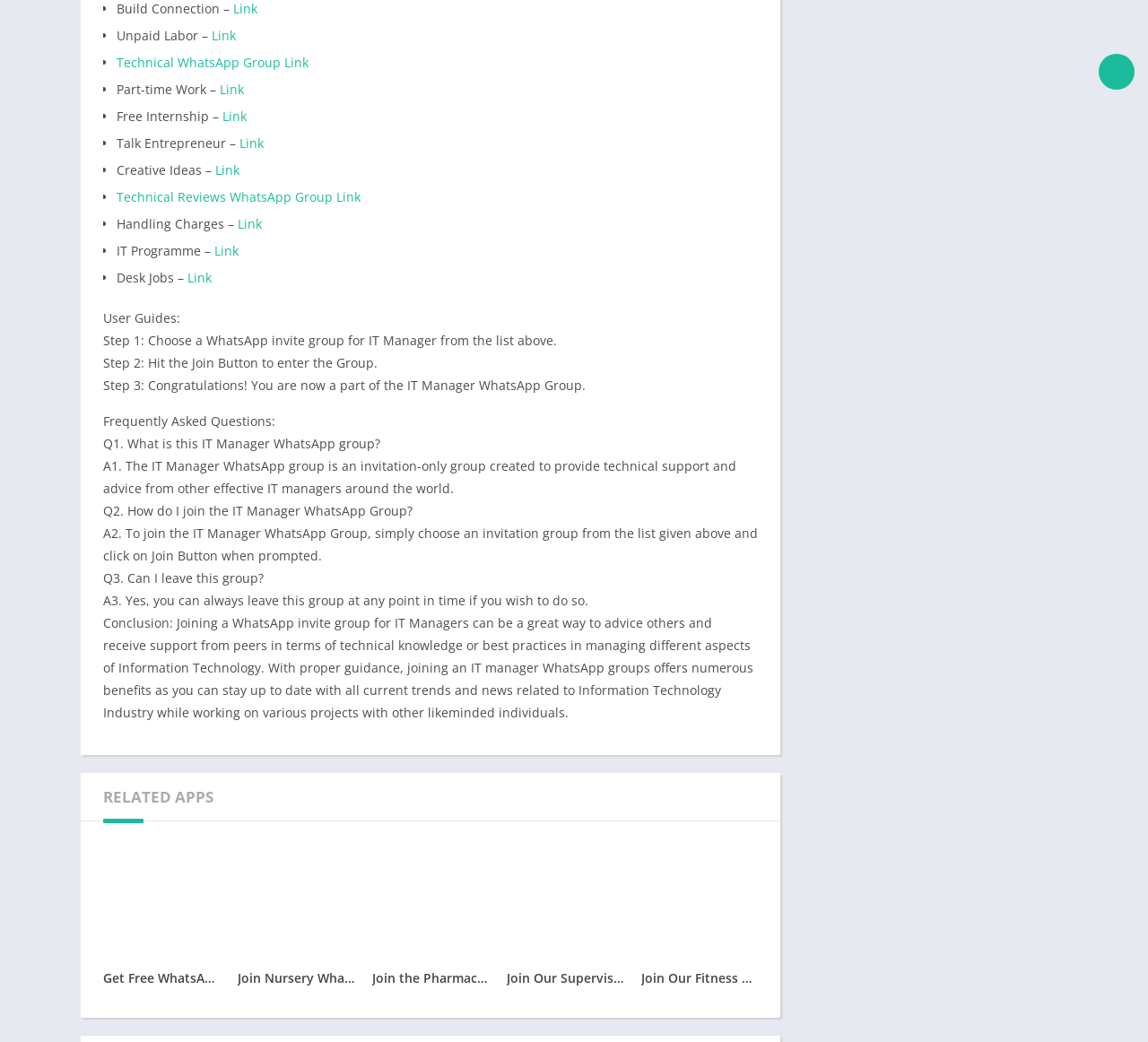Please find the bounding box for the UI component described as follows: "Technical WhatsApp Group Link".

[0.102, 0.052, 0.269, 0.068]